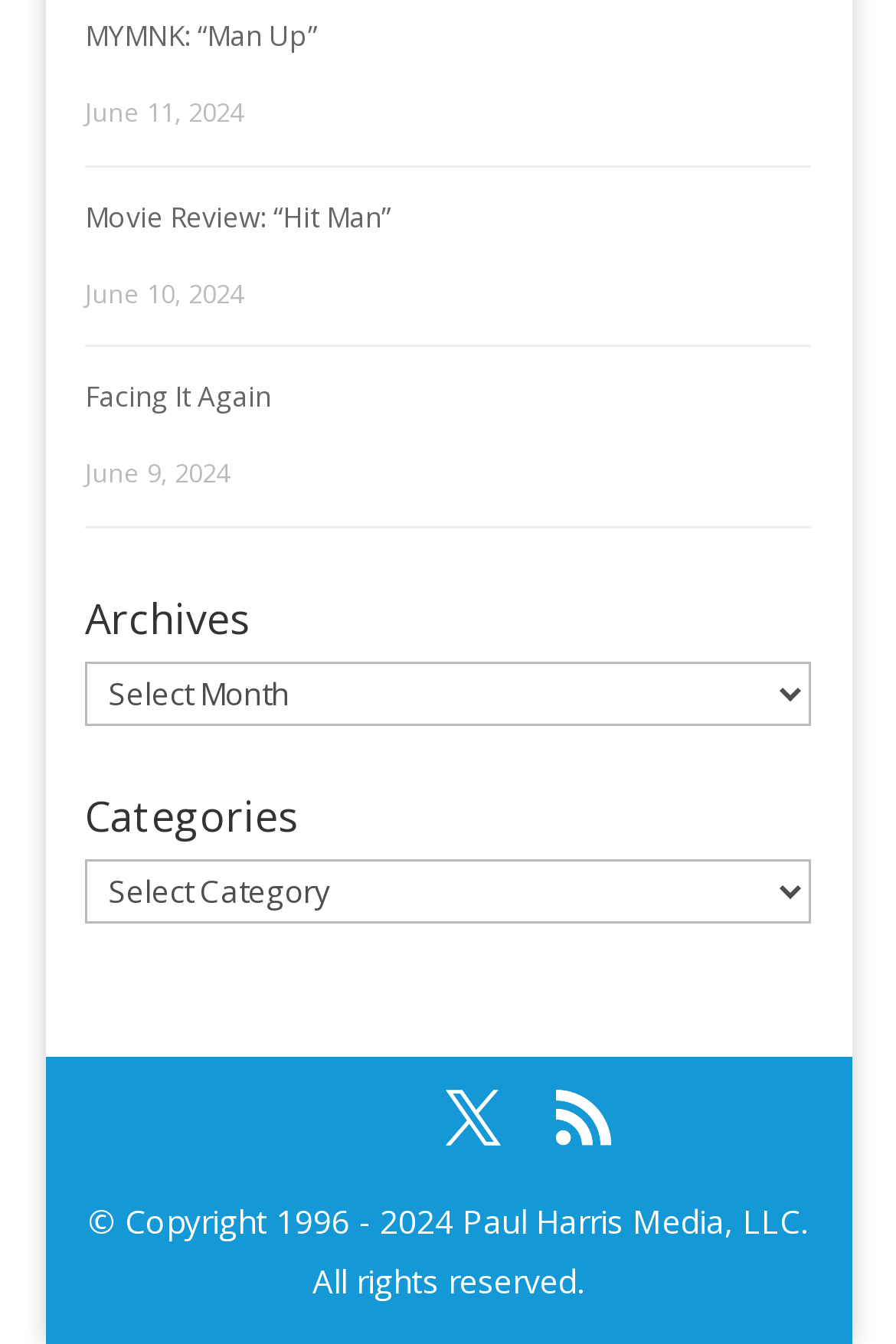Given the description "Movie Review: “Hit Man”", provide the bounding box coordinates of the corresponding UI element.

[0.095, 0.147, 0.436, 0.176]